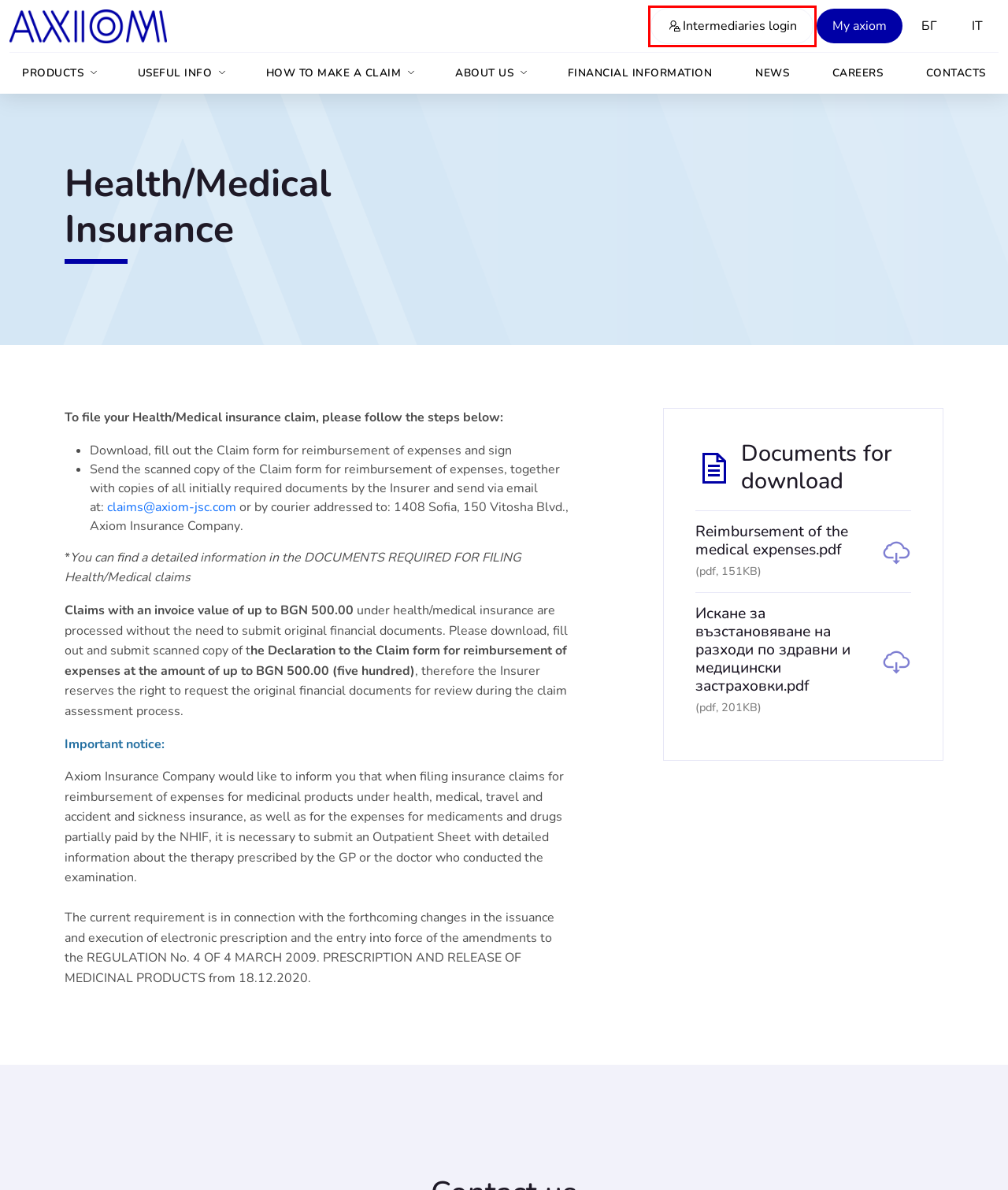You have a screenshot of a webpage with a red rectangle bounding box. Identify the best webpage description that corresponds to the new webpage after clicking the element within the red bounding box. Here are the candidates:
A. Axiom
B. Assicurazioni sanitarie / mediche - Axiom
C. Axiom Insurance Company
D. Претенции по здравни / медицински застраховки от Аксиом
E. Axiom as Employer
F. News from Axiom Insurance Company
G. Вашият партньор в застраховането
H. Contacts of insurance company AXIOM

G